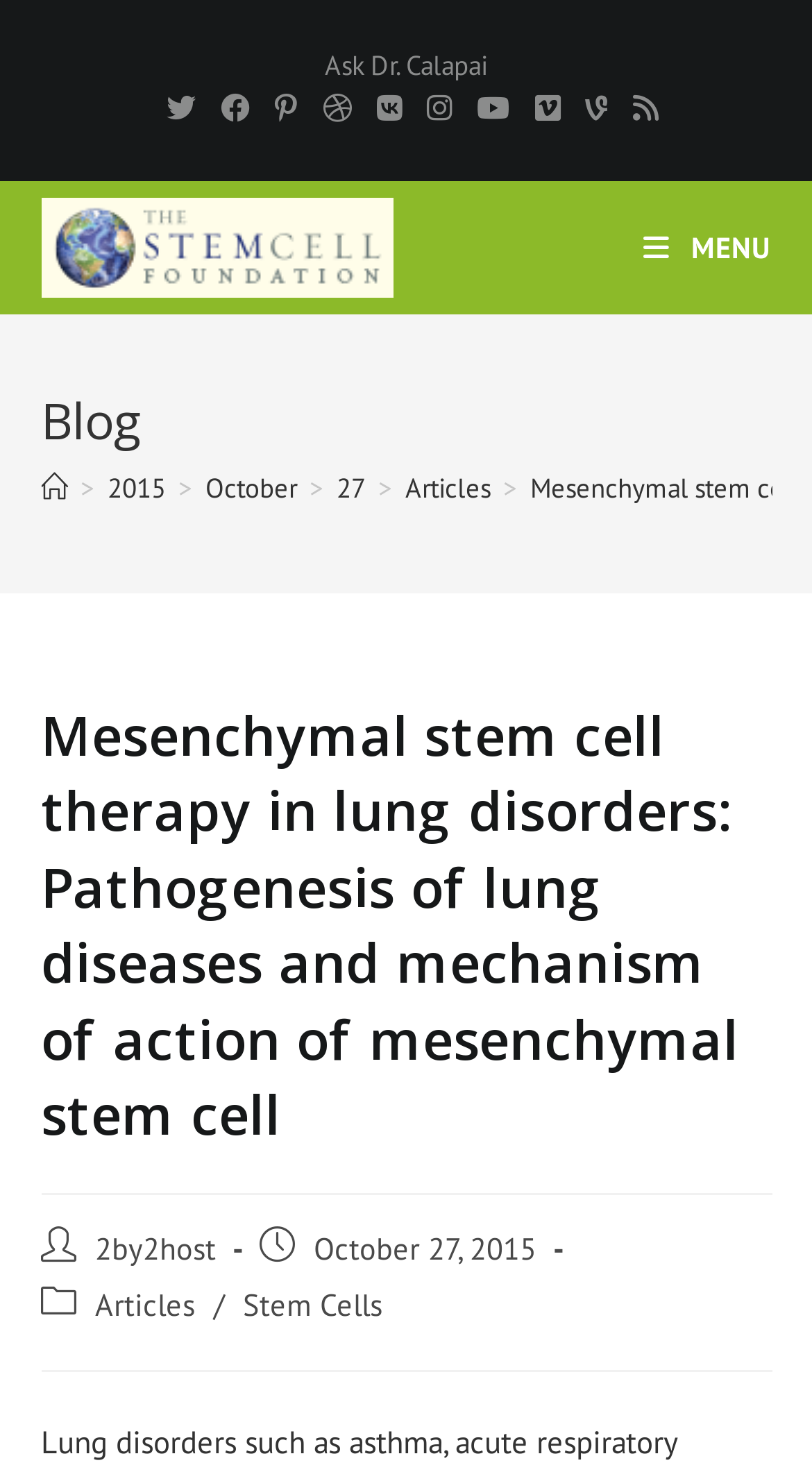Find the UI element described as: "SEC & FFMS Filings" and predict its bounding box coordinates. Ensure the coordinates are four float numbers between 0 and 1, [left, top, right, bottom].

None